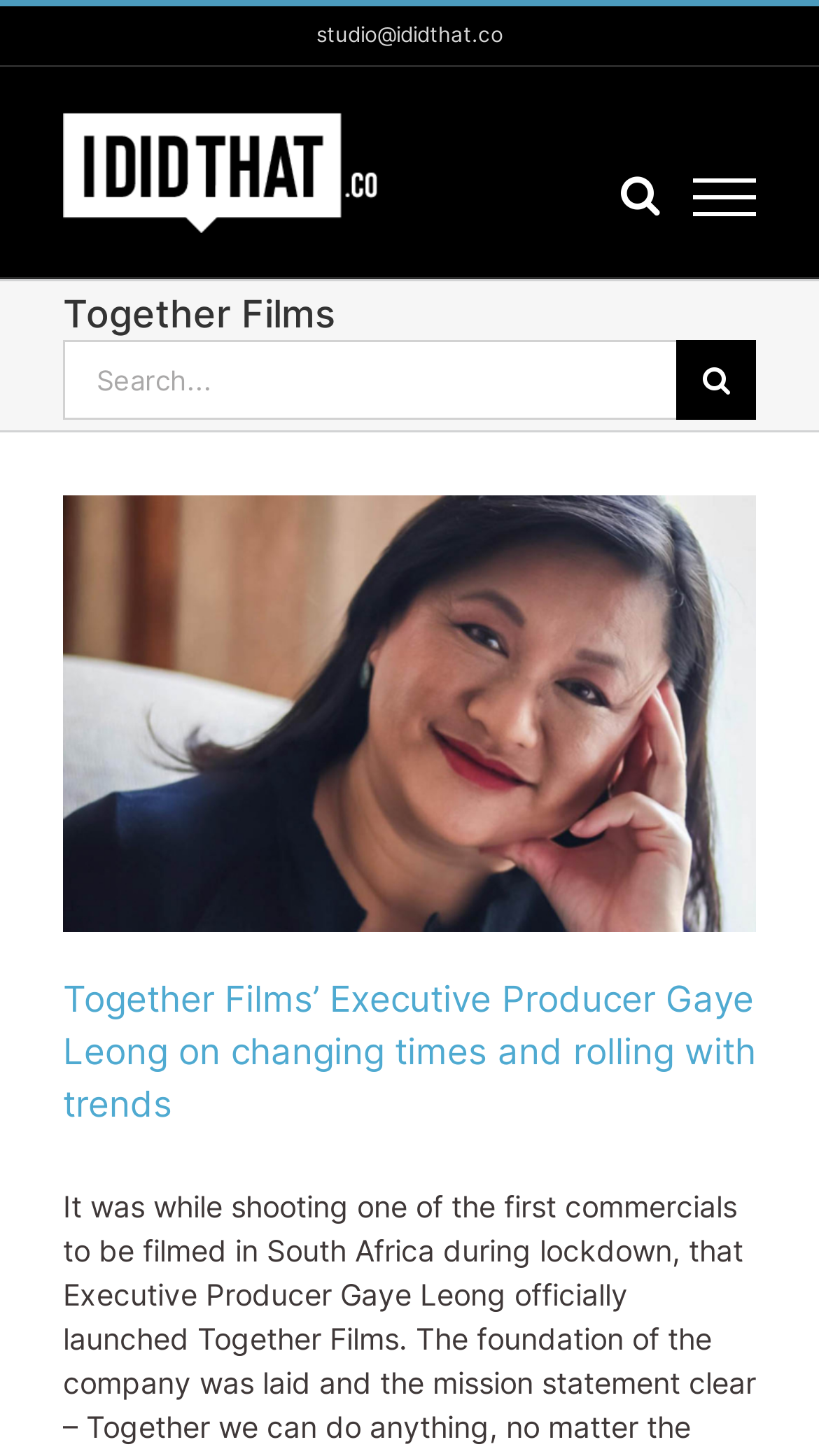Provide the bounding box for the UI element matching this description: "aria-label="Toggle Menu"".

[0.826, 0.123, 0.944, 0.149]